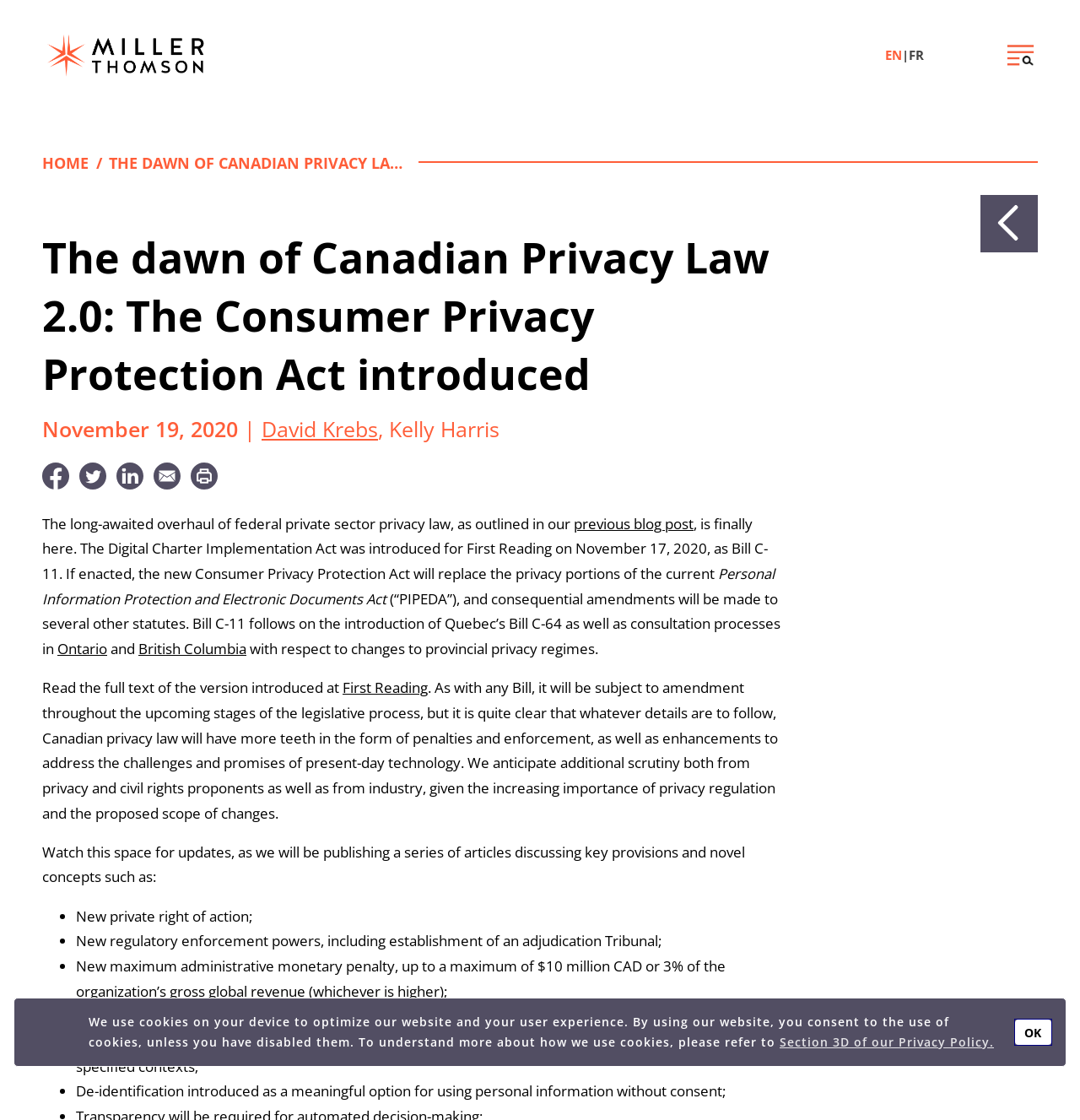Identify the bounding box coordinates for the UI element mentioned here: "OK". Provide the coordinates as four float values between 0 and 1, i.e., [left, top, right, bottom].

[0.94, 0.91, 0.973, 0.933]